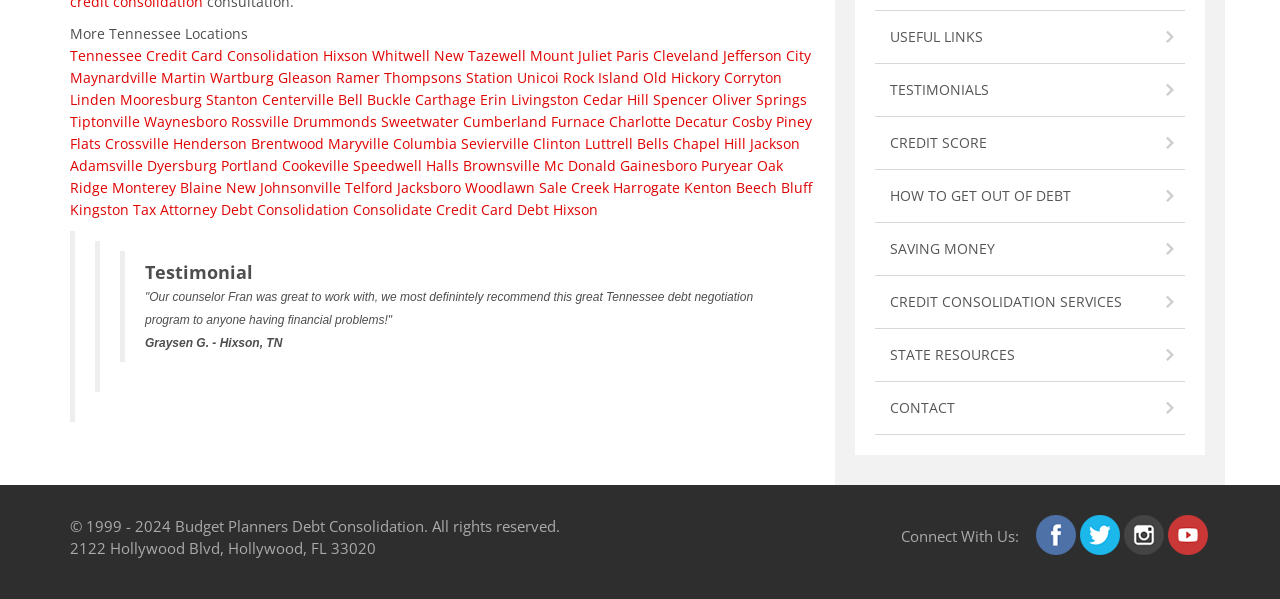What is the text above the list of locations?
Please craft a detailed and exhaustive response to the question.

The text above the list of locations is 'More Tennessee Locations' which is a StaticText element with bounding box coordinates [0.055, 0.04, 0.194, 0.072].